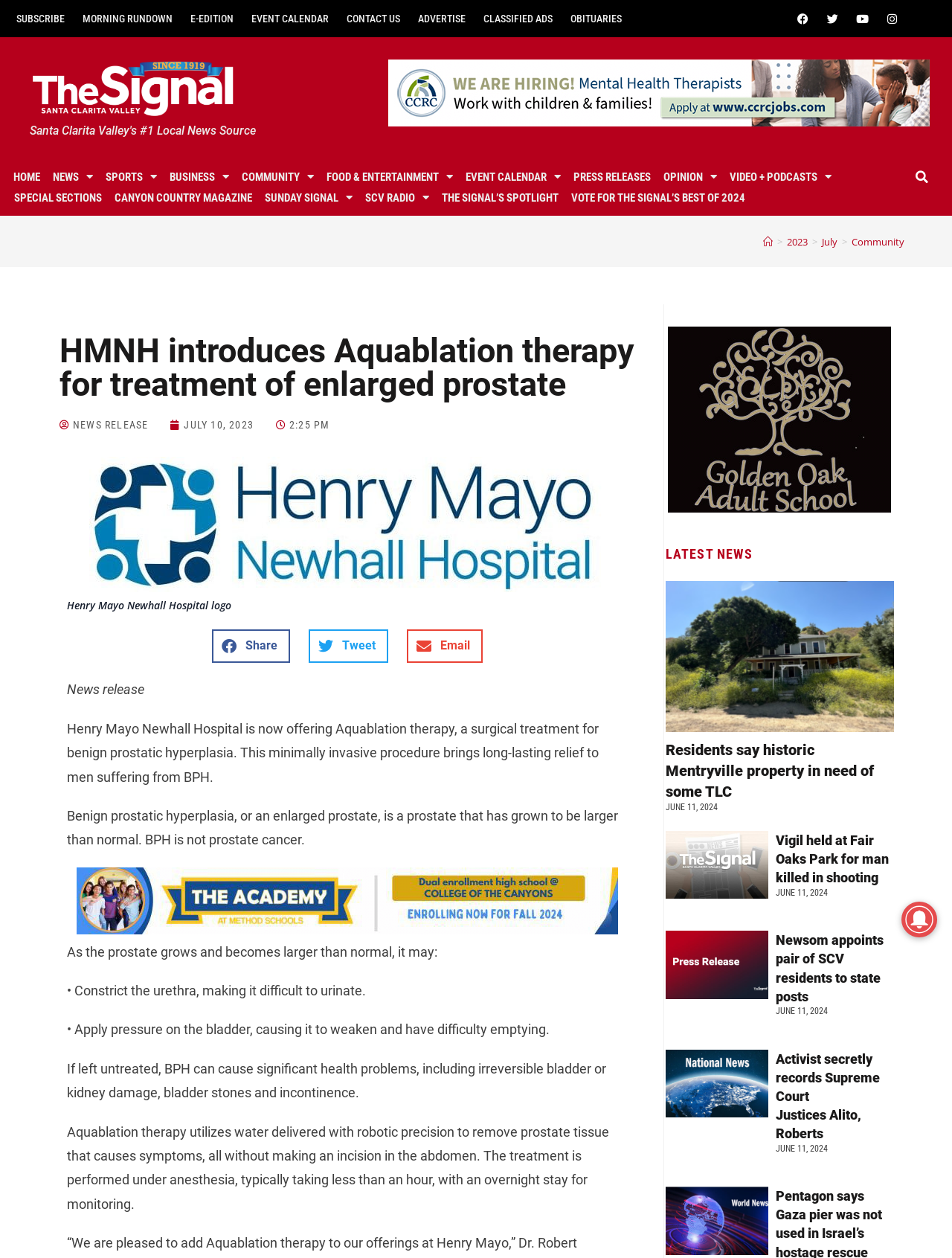Please use the details from the image to answer the following question comprehensively:
What is the name of the hospital offering Aquablation therapy?

I found the answer by looking at the logo and the text above it, which says 'Henry Mayo Newhall Hospital introduces Aquablation therapy for treatment of enlarged prostate'.